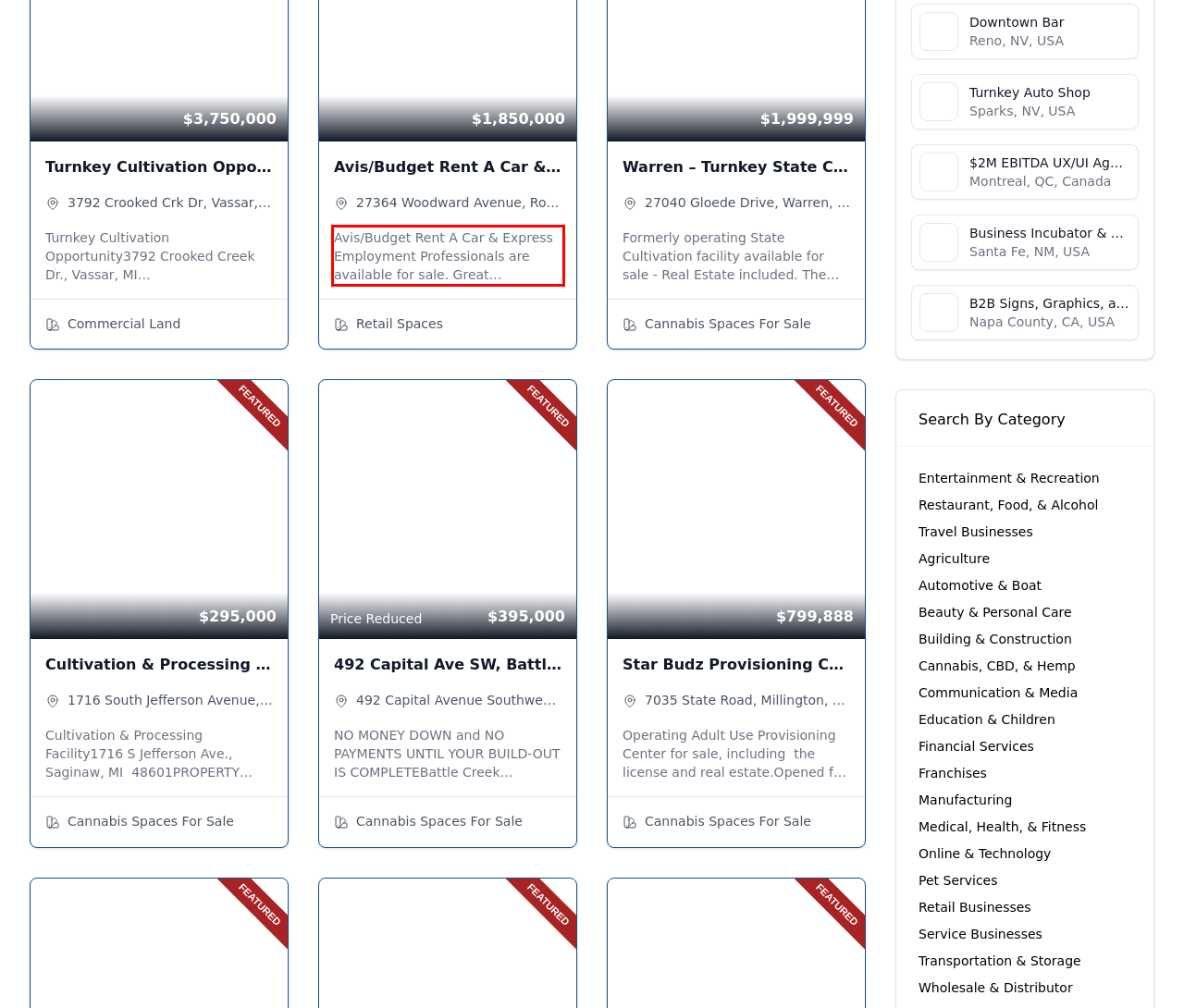Within the screenshot of a webpage, identify the red bounding box and perform OCR to capture the text content it contains.

Avis/Budget Rent A Car & Express Employment Professionals are available for sale. Great opportunity for an owner/user or investor looking to take